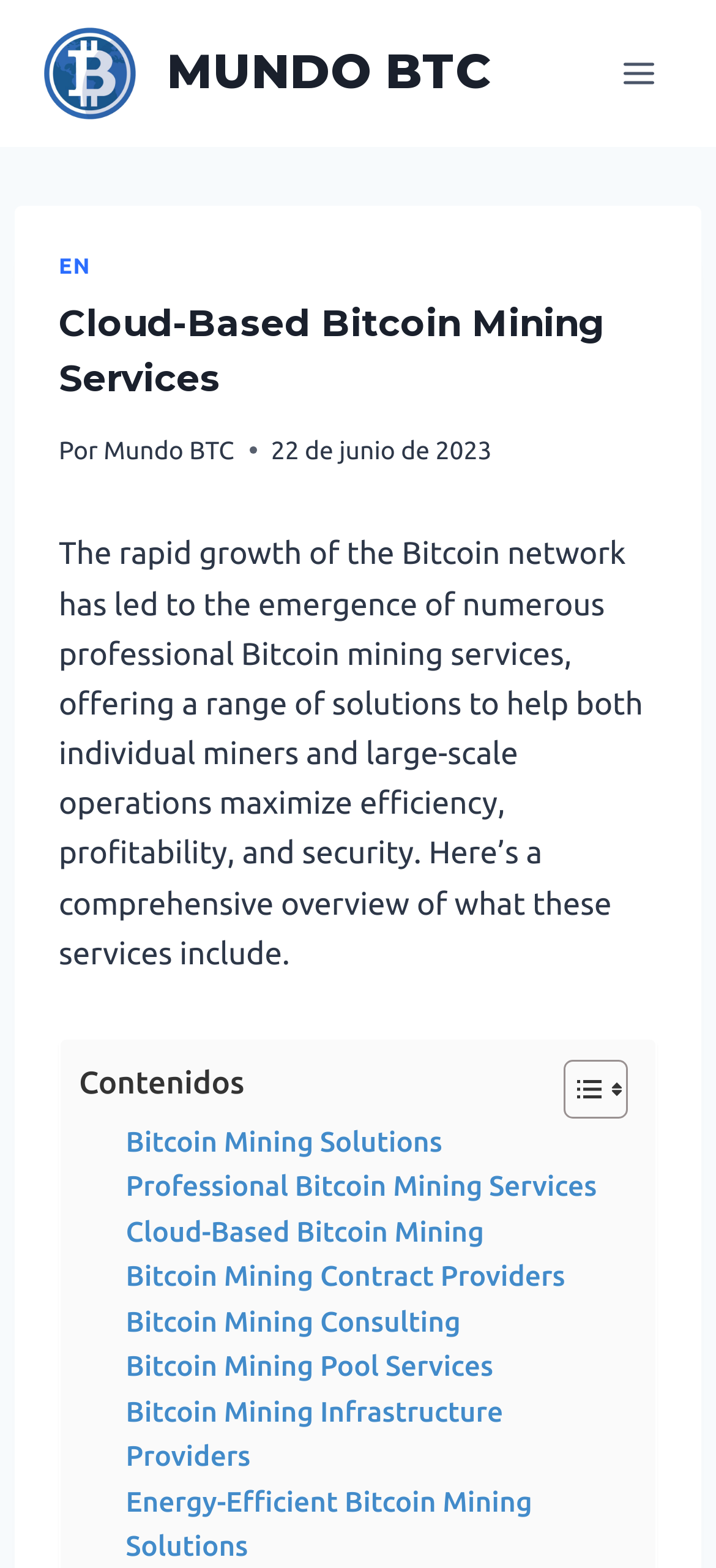How many links are in the table of content?
From the image, respond with a single word or phrase.

7